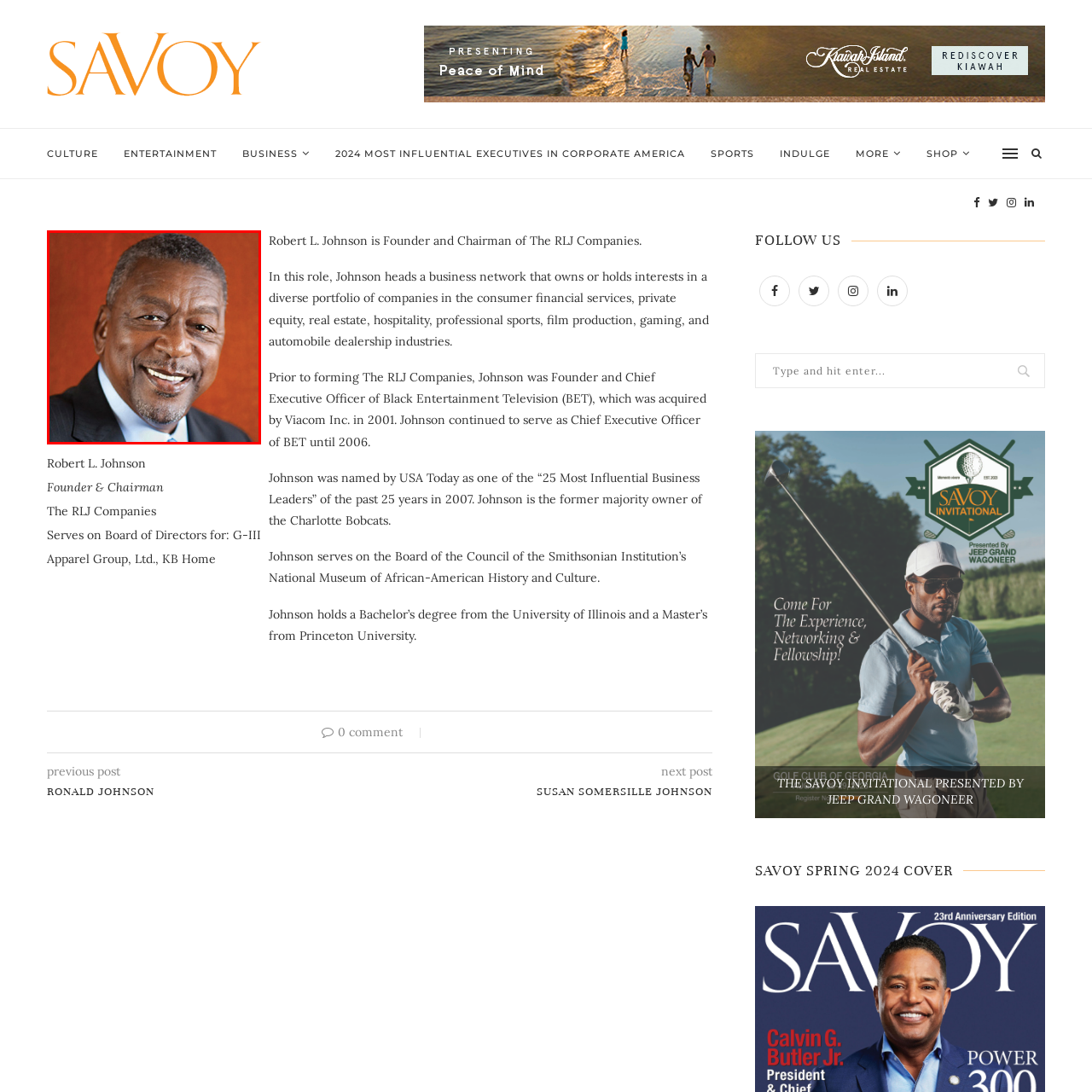What is the name of the company founded by Robert L. Johnson?
Focus on the image bounded by the red box and reply with a one-word or phrase answer.

The RLJ Companies